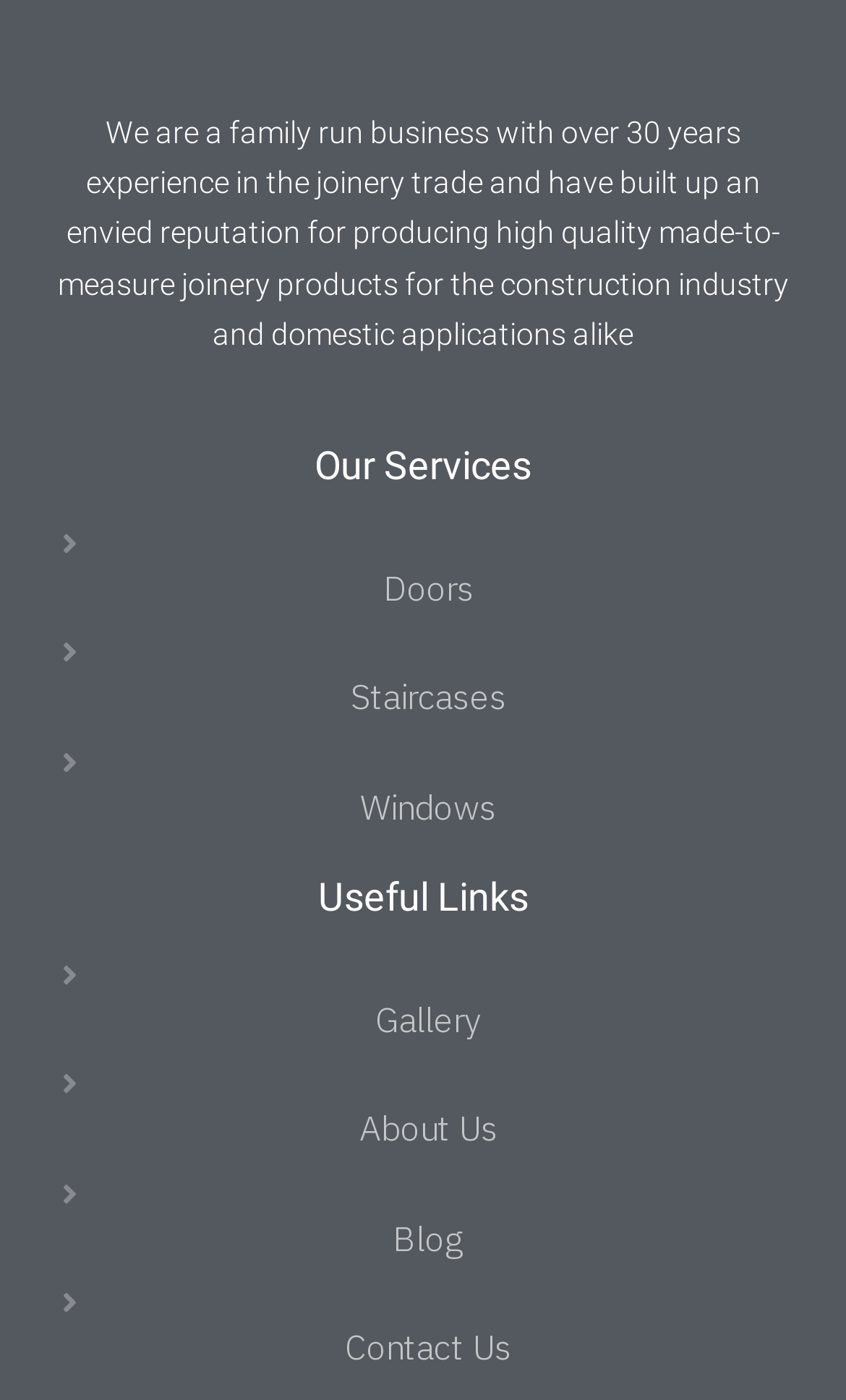Given the element description: "Doors", predict the bounding box coordinates of the UI element it refers to, using four float numbers between 0 and 1, i.e., [left, top, right, bottom].

[0.06, 0.378, 0.94, 0.44]